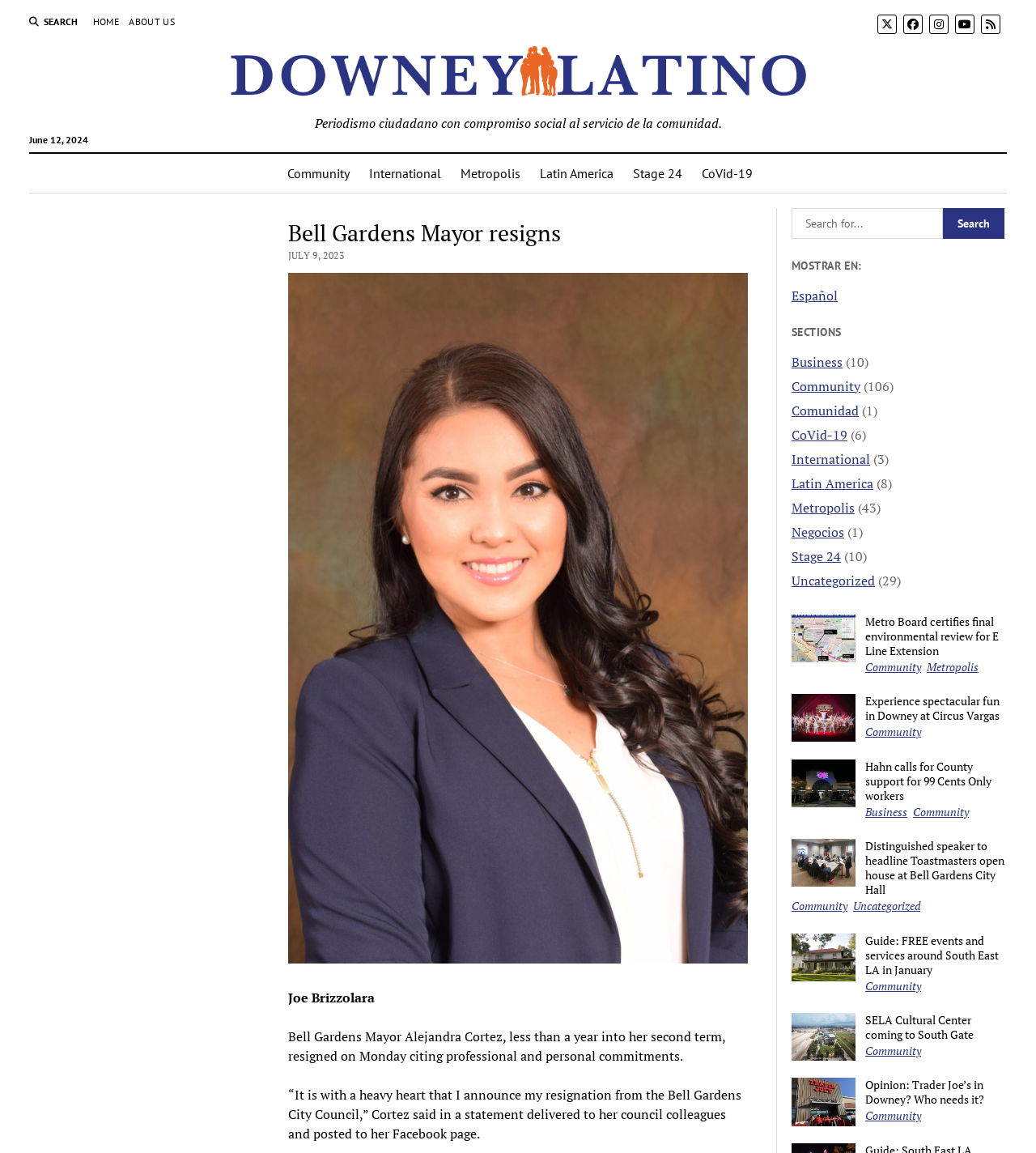Locate the bounding box coordinates of the clickable element to fulfill the following instruction: "Contact Us". Provide the coordinates as four float numbers between 0 and 1 in the format [left, top, right, bottom].

None